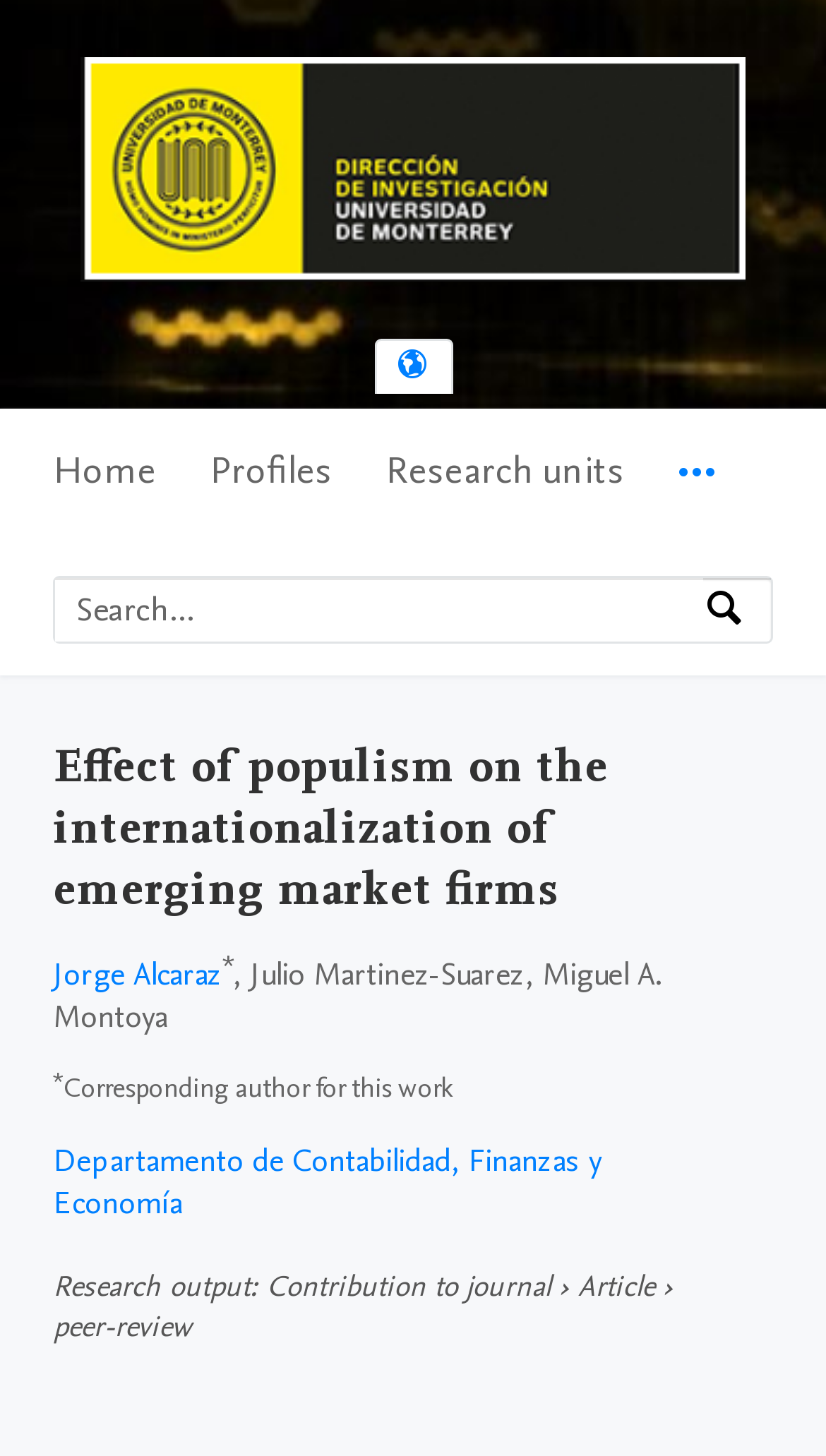Show the bounding box coordinates of the region that should be clicked to follow the instruction: "Get advertising information."

None